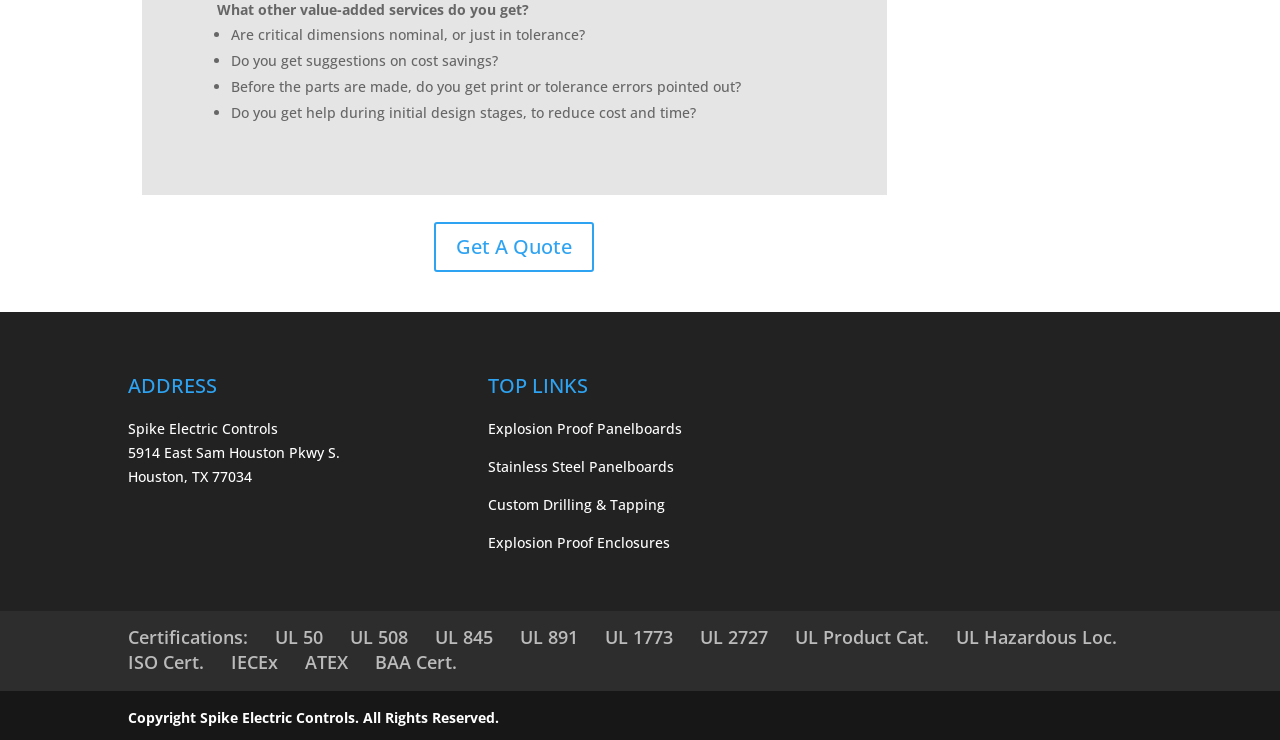Please predict the bounding box coordinates of the element's region where a click is necessary to complete the following instruction: "Learn about explosion proof panelboards". The coordinates should be represented by four float numbers between 0 and 1, i.e., [left, top, right, bottom].

[0.381, 0.567, 0.533, 0.593]